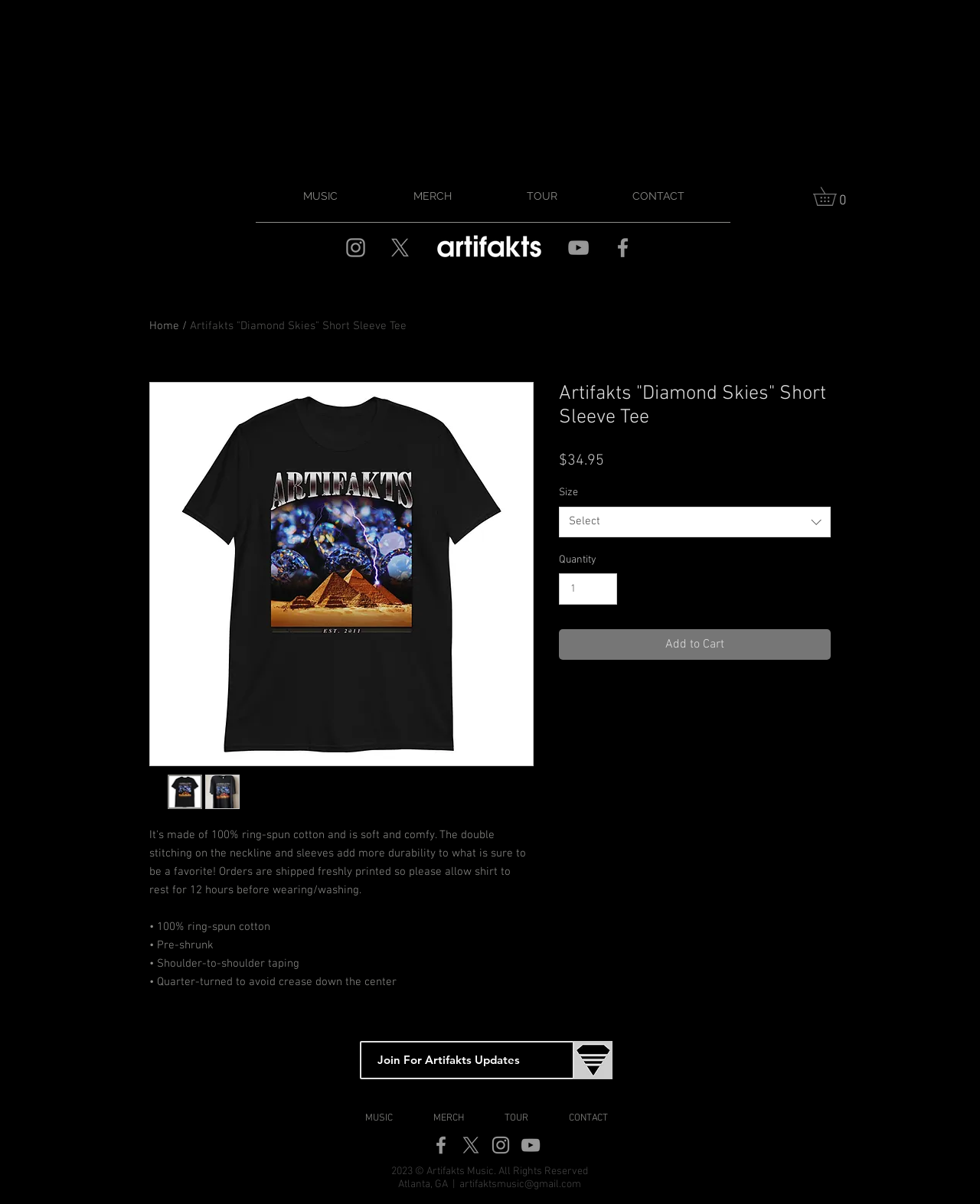Identify the bounding box coordinates of the area that should be clicked in order to complete the given instruction: "Enter quantity". The bounding box coordinates should be four float numbers between 0 and 1, i.e., [left, top, right, bottom].

[0.57, 0.476, 0.63, 0.502]